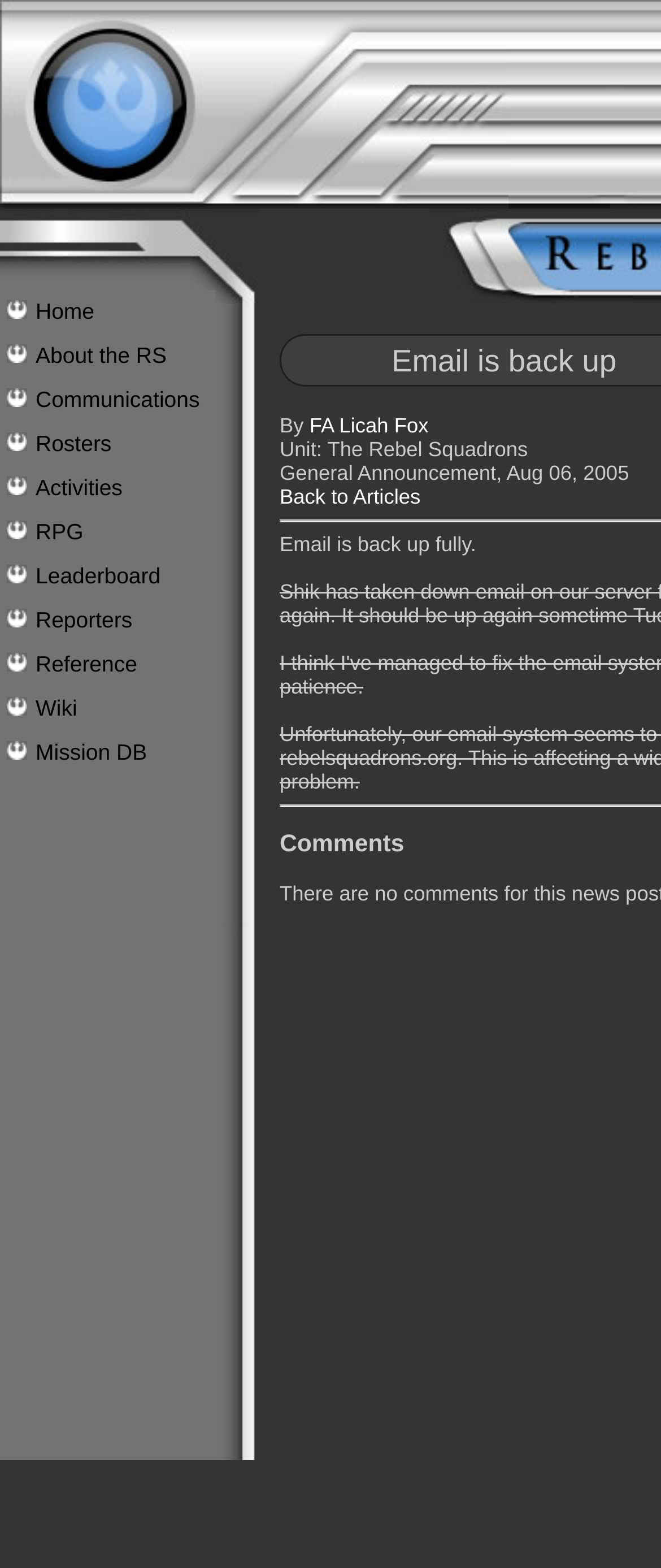Provide the bounding box coordinates of the area you need to click to execute the following instruction: "read article by FA Licah Fox".

[0.468, 0.263, 0.648, 0.279]